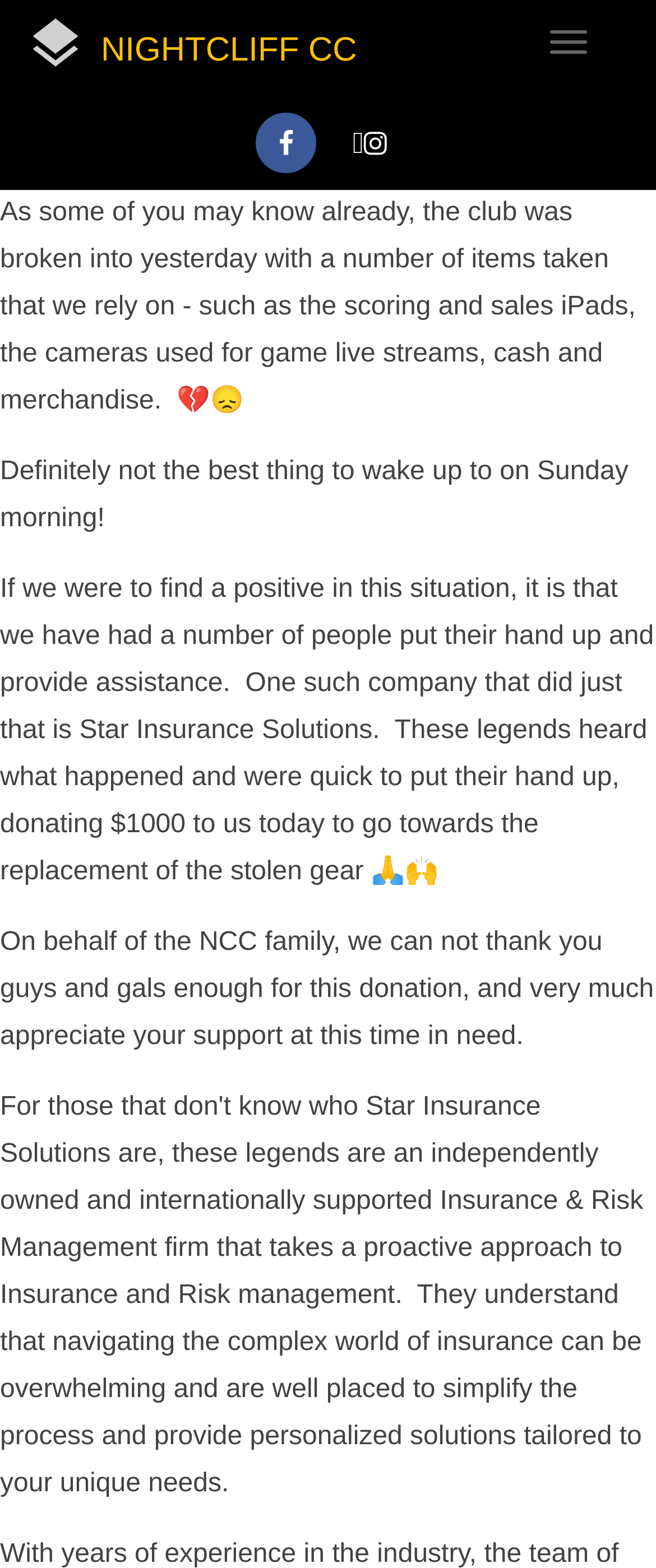What is the social media platform mentioned on the webpage?
Provide a short answer using one word or a brief phrase based on the image.

Facebook